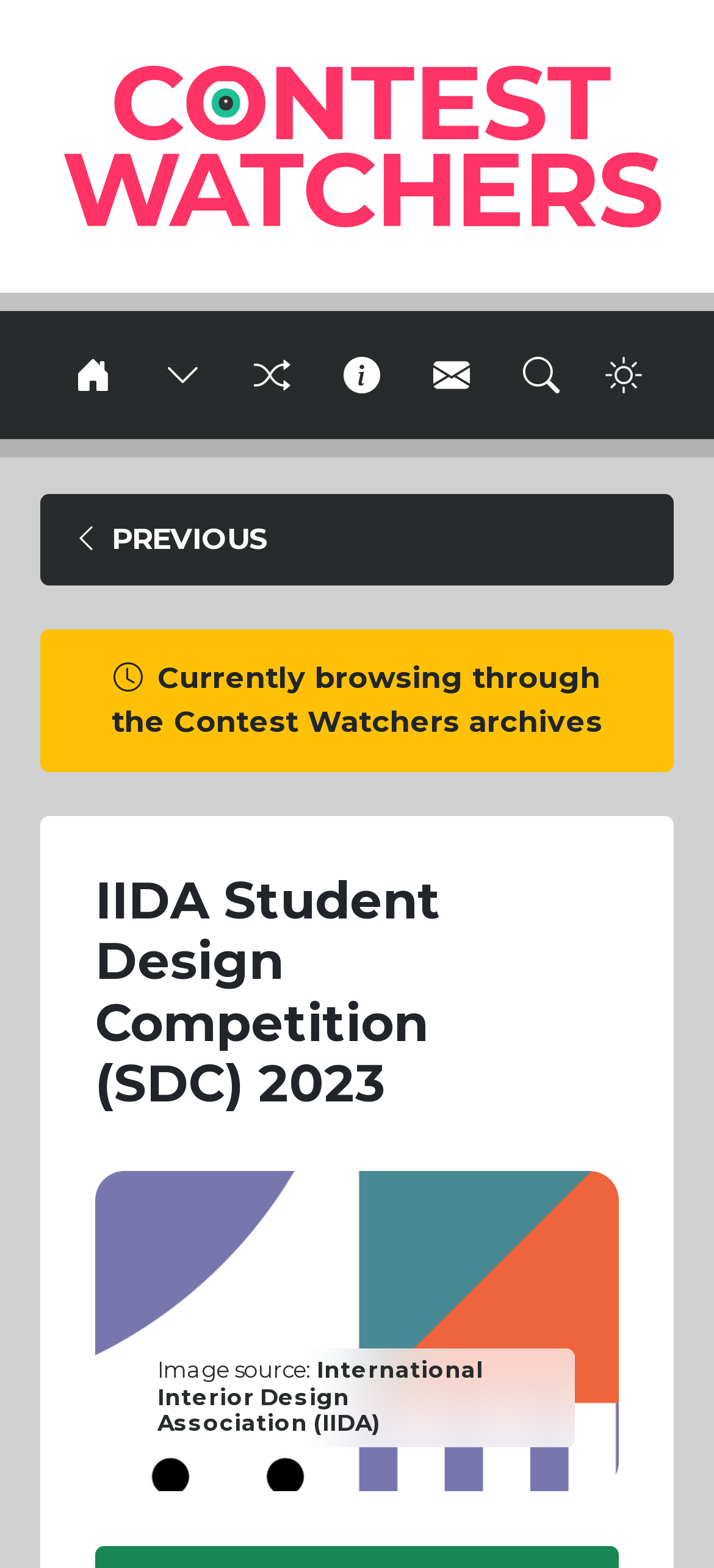How many navigation icons are there?
Kindly offer a comprehensive and detailed response to the question.

I counted the number of link elements with icon characters (e.g., '', '', etc.) in the main navigation section, and found that there are 5 navigation icons.